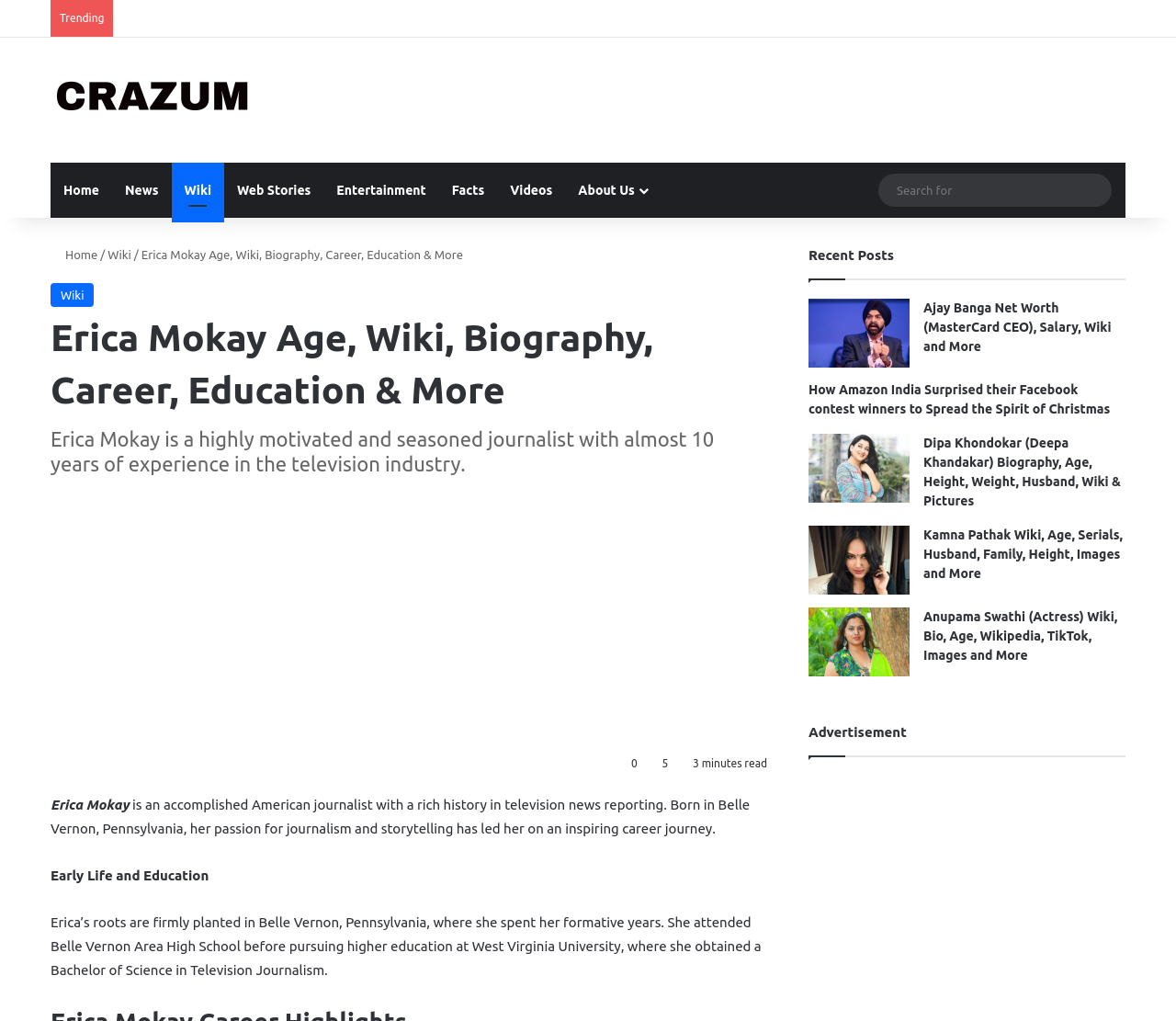Using the description "About Us", locate and provide the bounding box of the UI element.

[0.481, 0.159, 0.559, 0.213]